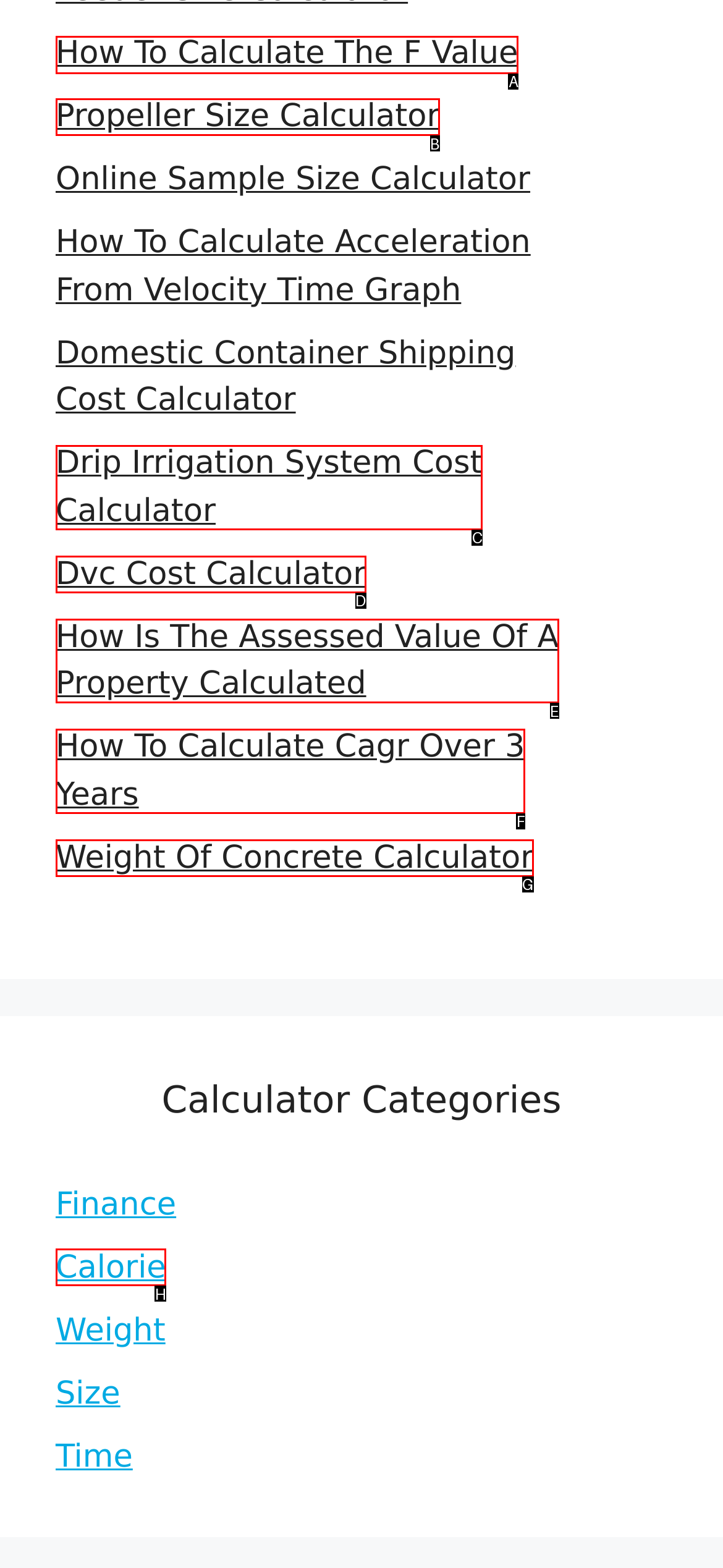Determine which HTML element to click to execute the following task: Go to About Us page Answer with the letter of the selected option.

None